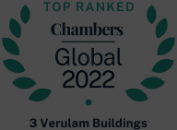Use a single word or phrase to answer the question:
What symbolizes achievement and excellence?

Laurel wreath